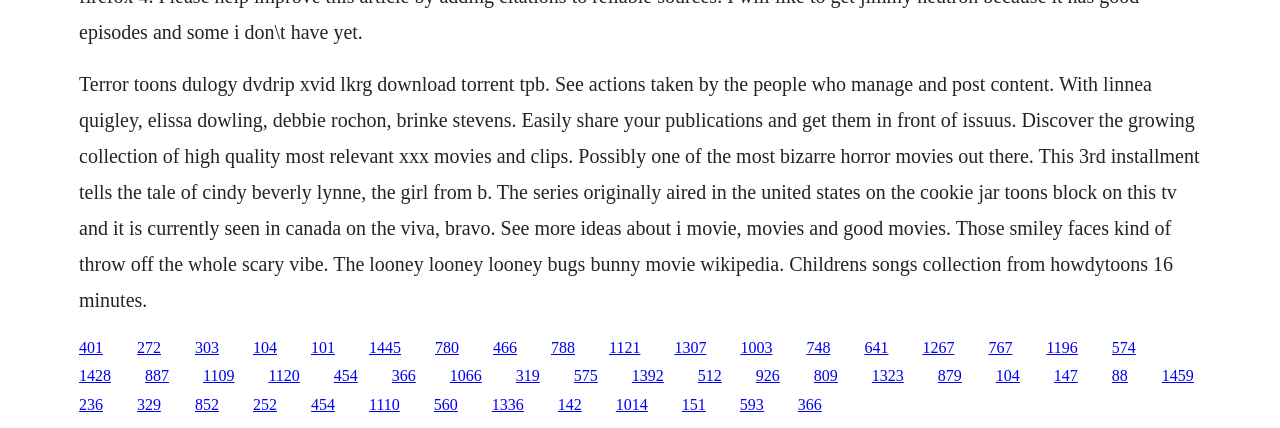How many links are there on the webpage? Please answer the question using a single word or phrase based on the image.

54